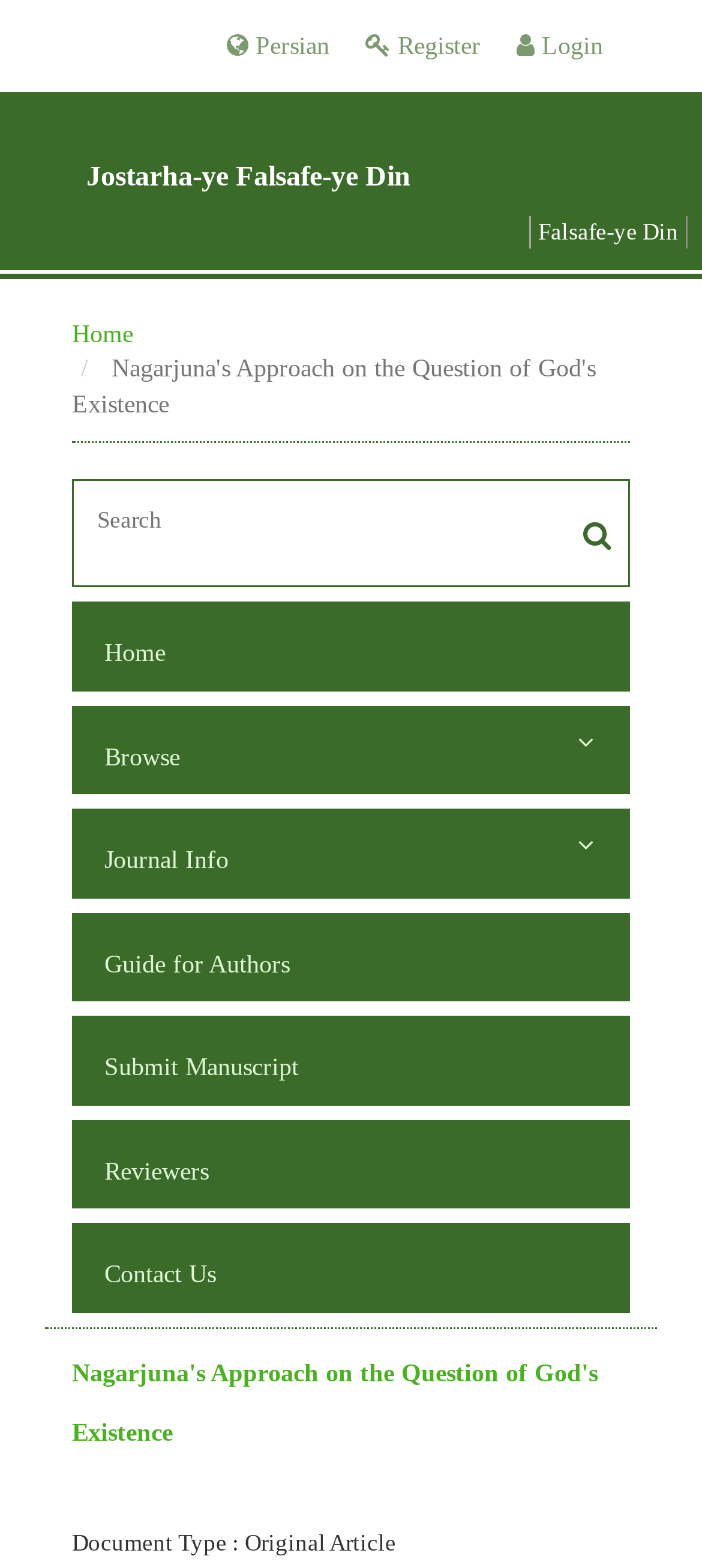Generate a comprehensive description of the contents of the webpage.

This webpage is about Nagarjuna's approach to the question of God's existence. At the top right corner, there are three links: "Register", "Login", and "Persian". Below these links, there is a main navigation menu with links to "Jostarha-ye Falsafe-ye Din", "Home", and other sections. The "Jostarha-ye Falsafe-ye Din" link has a heading with the same name.

On the left side, there is a vertical menu with checkboxes and links to various sections, including "Home", "Browse", "Journal Info", "Guide for Authors", "Submit Manuscript", "Reviewers", and "Contact Us". Each checkbox has a corresponding link next to it.

In the center of the page, there is a search box with a button next to it. Above the search box, there is a heading with the title "Nagarjuna's Approach on the Question of God's Existence", which is also a link. Below the search box, there is a static text that reads "Document Type : Original Article".

There are no images on the page. The layout is organized, with clear headings and concise text. The webpage appears to be an academic article or research paper.